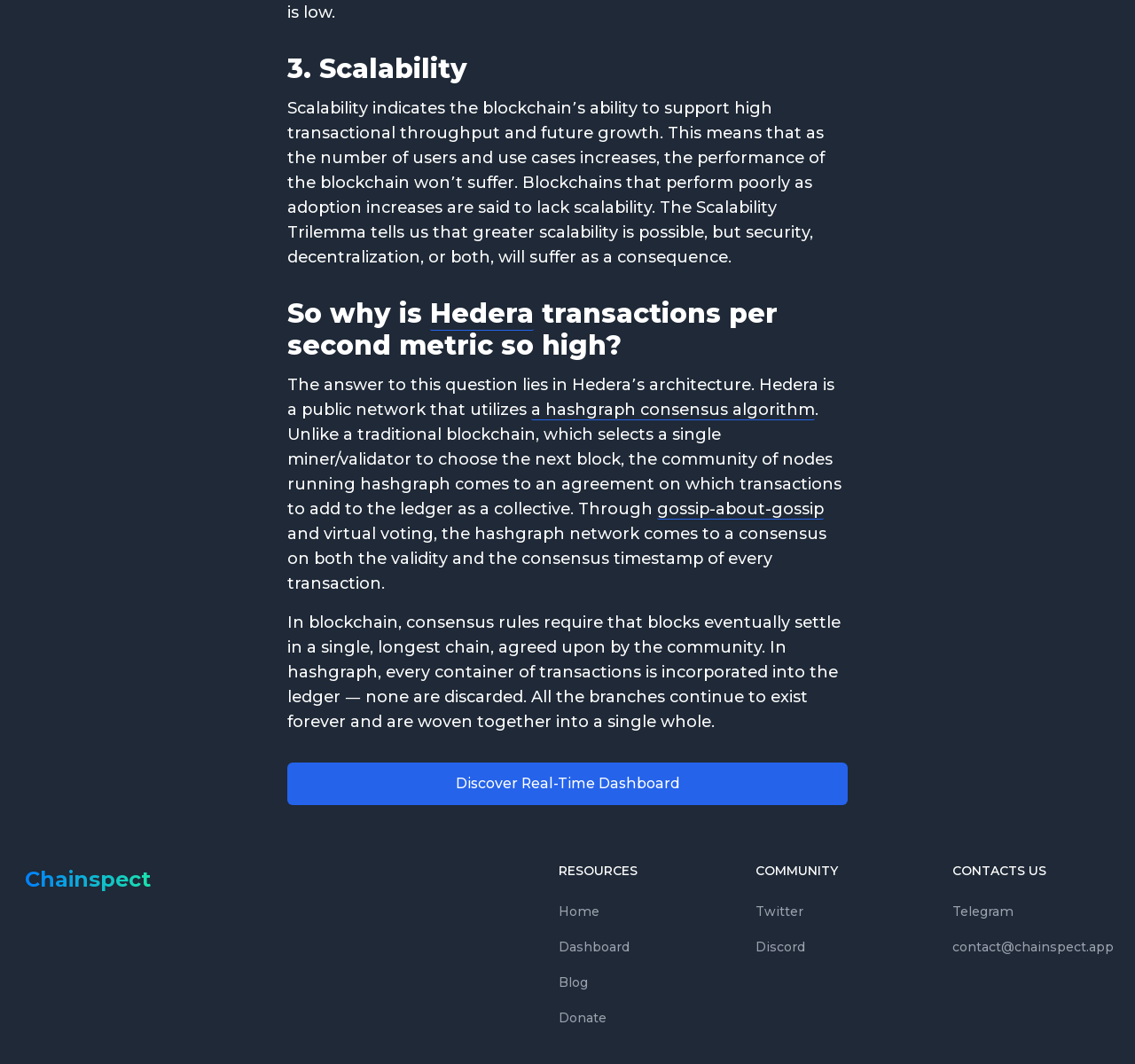Using the provided element description, identify the bounding box coordinates as (top-left x, top-left y, bottom-right x, bottom-right y). Ensure all values are between 0 and 1. Description: a hashgraph consensus algorithm

[0.468, 0.376, 0.718, 0.395]